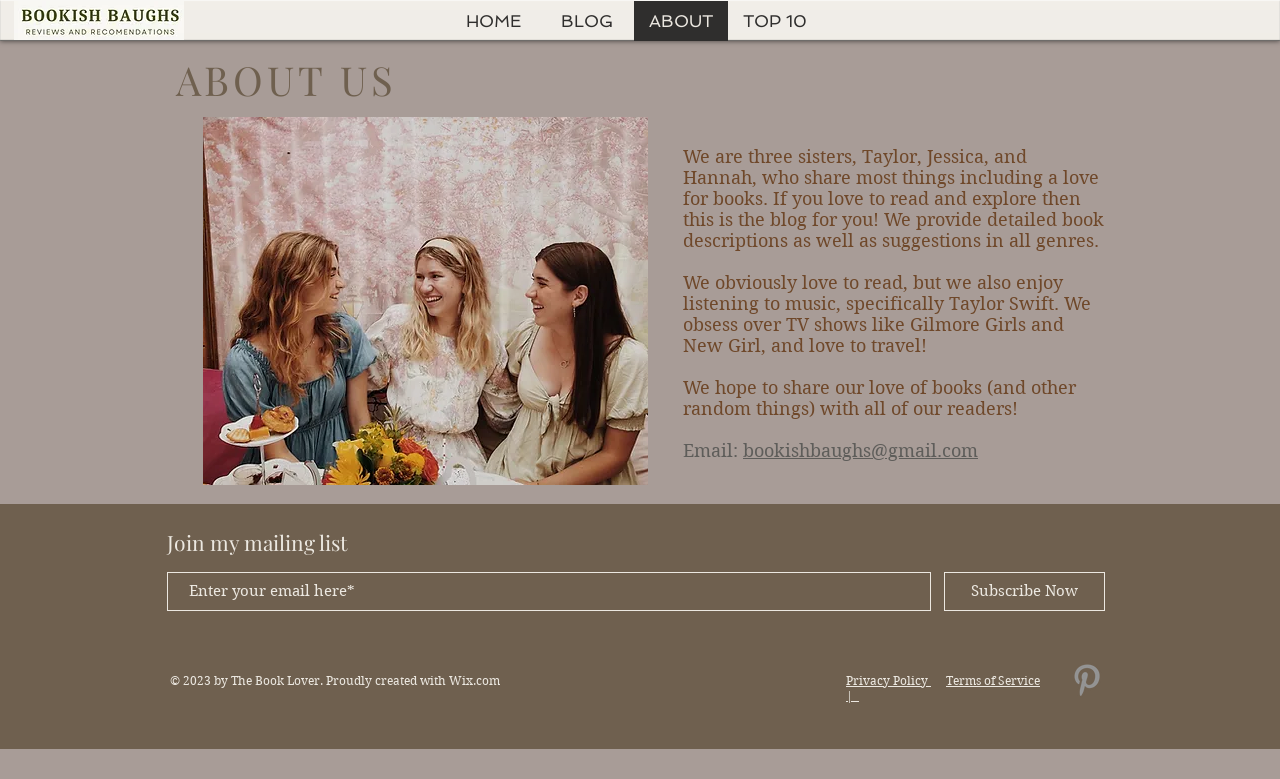Determine the bounding box coordinates for the HTML element mentioned in the following description: "TOP 10". The coordinates should be a list of four floats ranging from 0 to 1, represented as [left, top, right, bottom].

[0.569, 0.001, 0.642, 0.053]